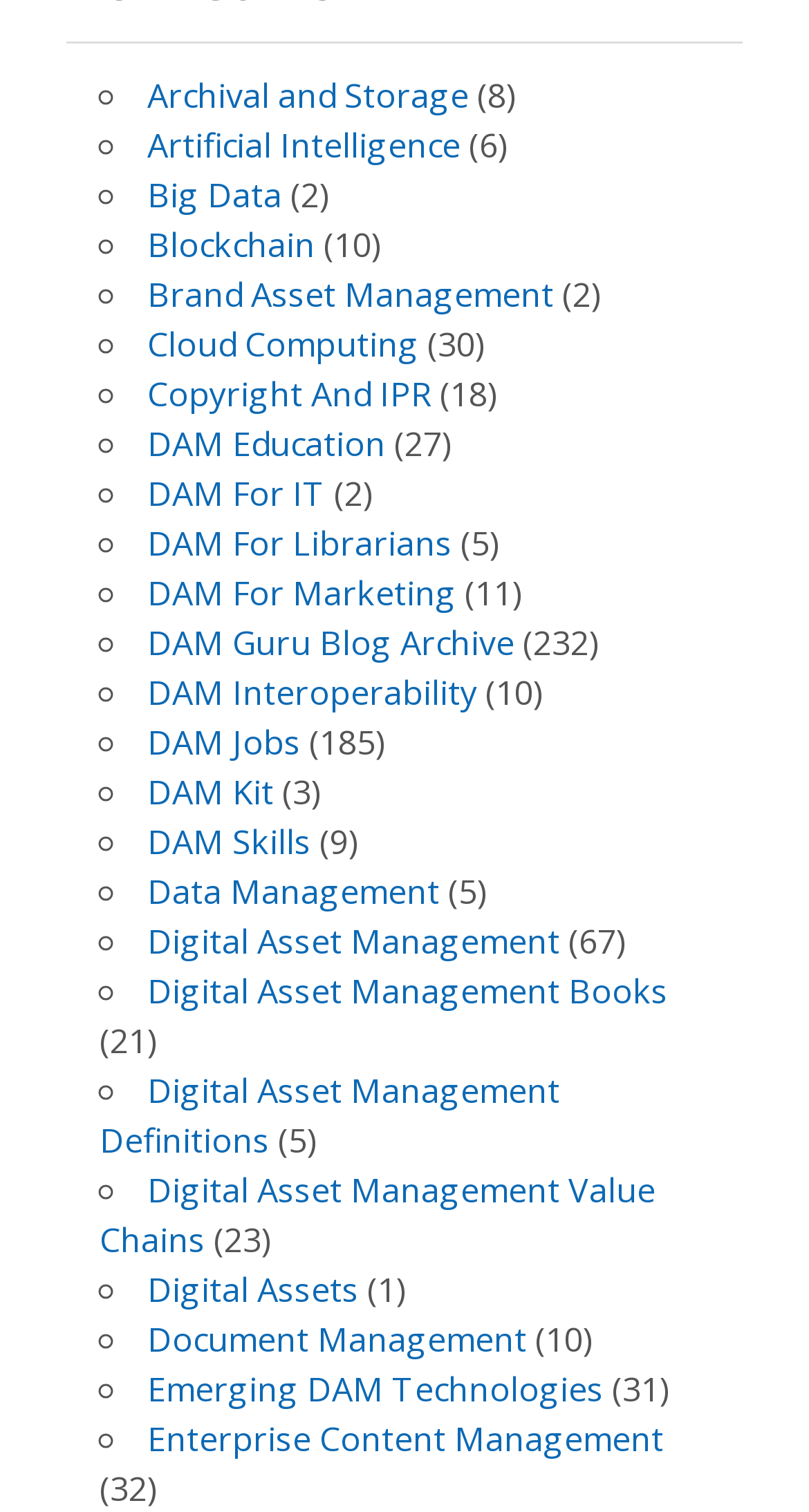Find the bounding box coordinates of the clickable area that will achieve the following instruction: "Learn about DAM For Marketing".

[0.182, 0.377, 0.564, 0.407]